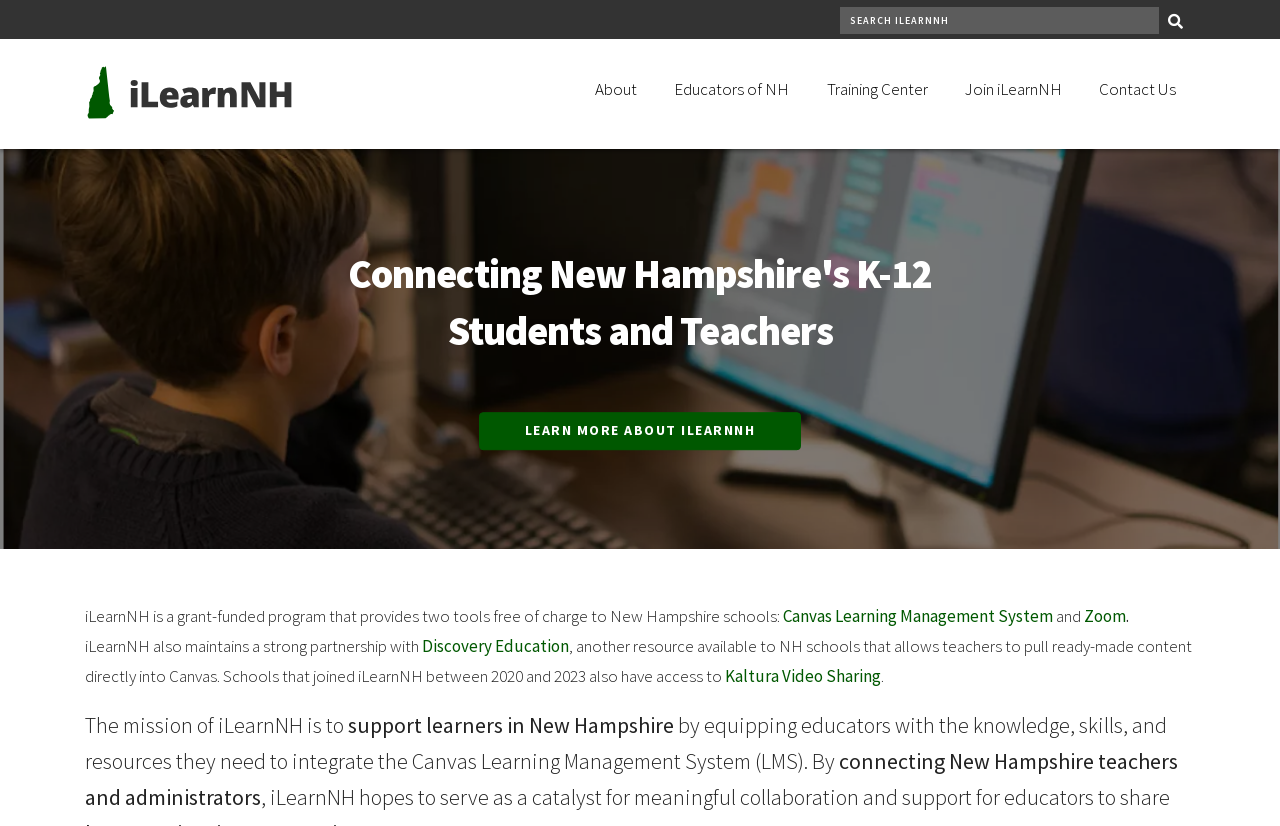Please locate the bounding box coordinates of the element's region that needs to be clicked to follow the instruction: "Contact Us". The bounding box coordinates should be provided as four float numbers between 0 and 1, i.e., [left, top, right, bottom].

[0.844, 0.071, 0.934, 0.144]